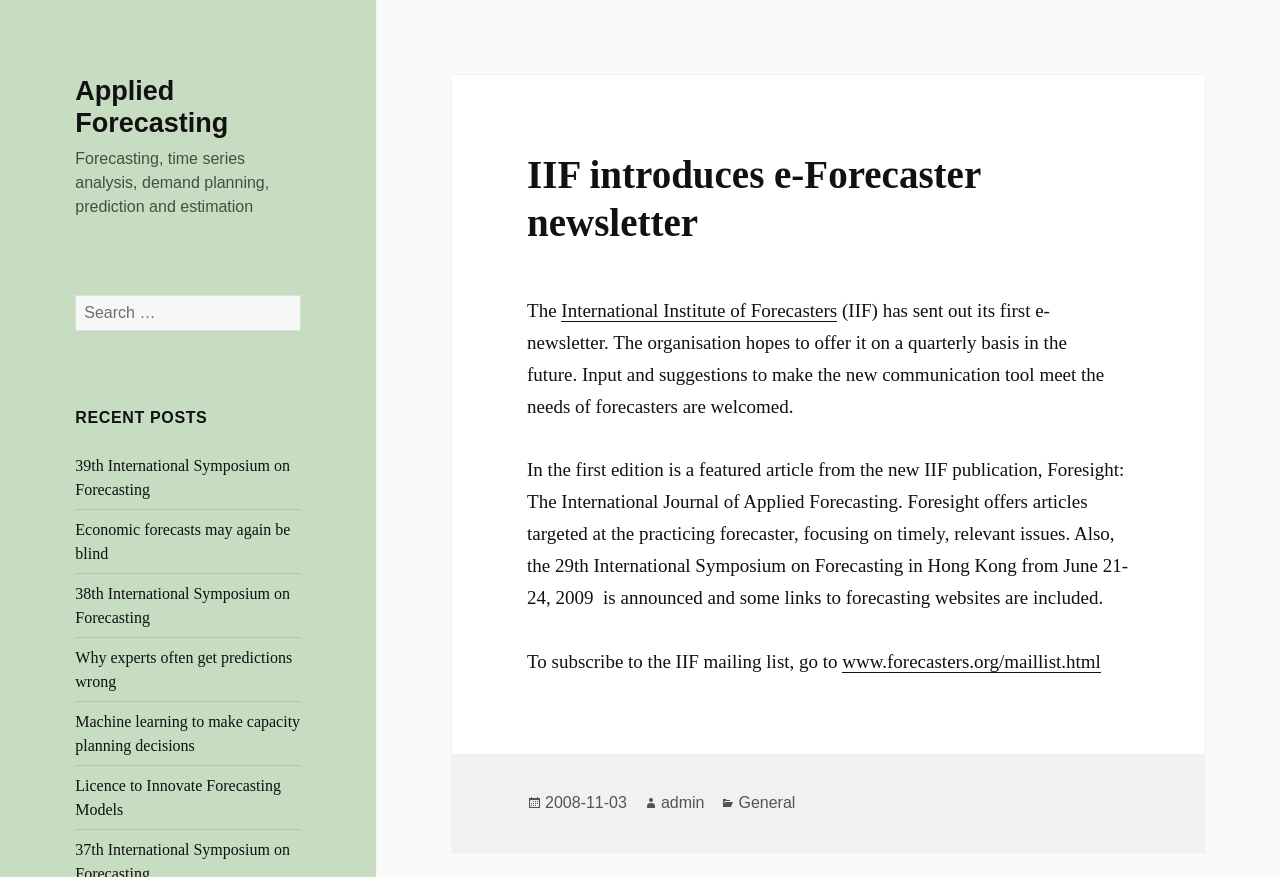Find the bounding box coordinates of the clickable element required to execute the following instruction: "Visit the International Institute of Forecasters website". Provide the coordinates as four float numbers between 0 and 1, i.e., [left, top, right, bottom].

[0.439, 0.342, 0.654, 0.367]